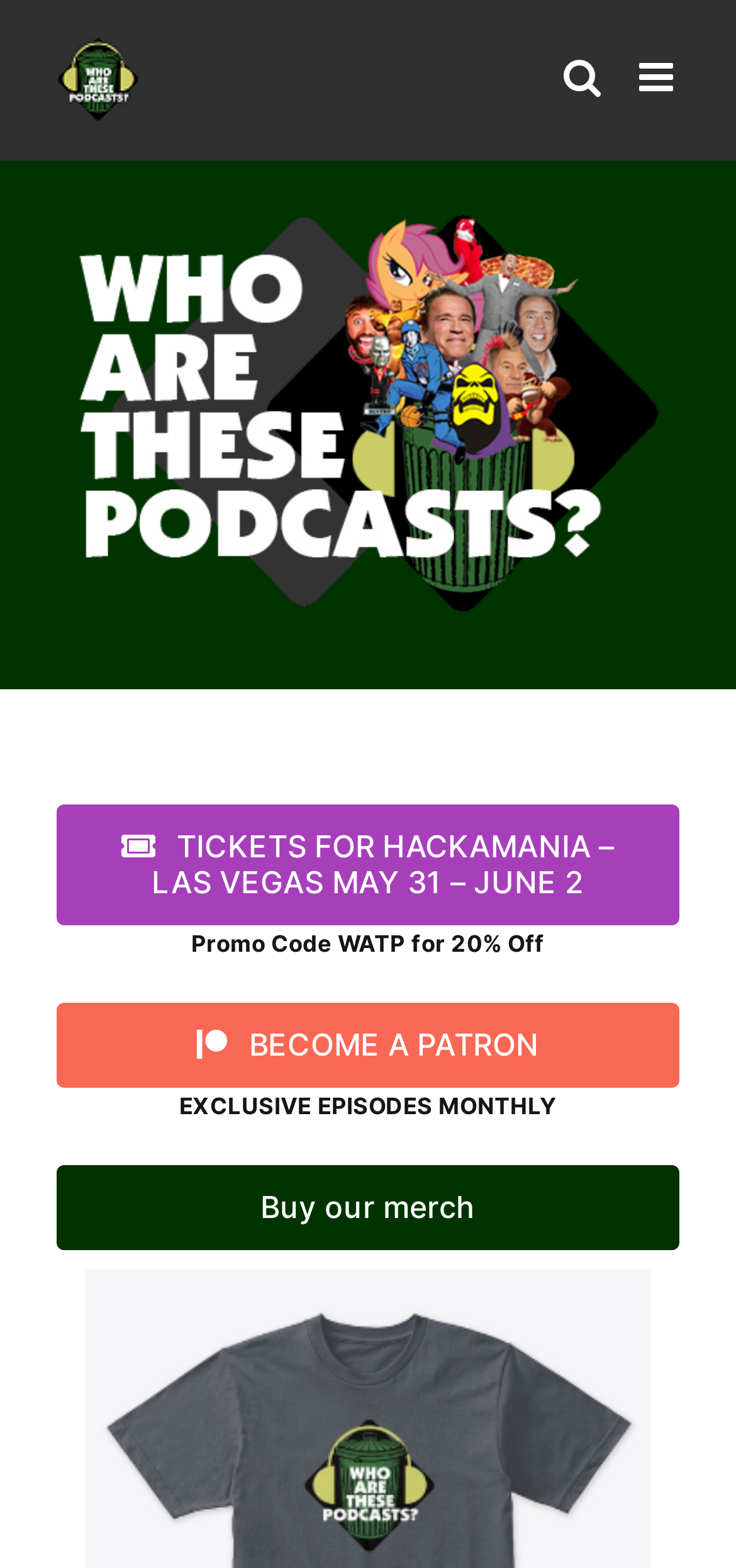Can you specify the bounding box coordinates for the region that should be clicked to fulfill this instruction: "Become a patron".

[0.077, 0.64, 0.923, 0.694]